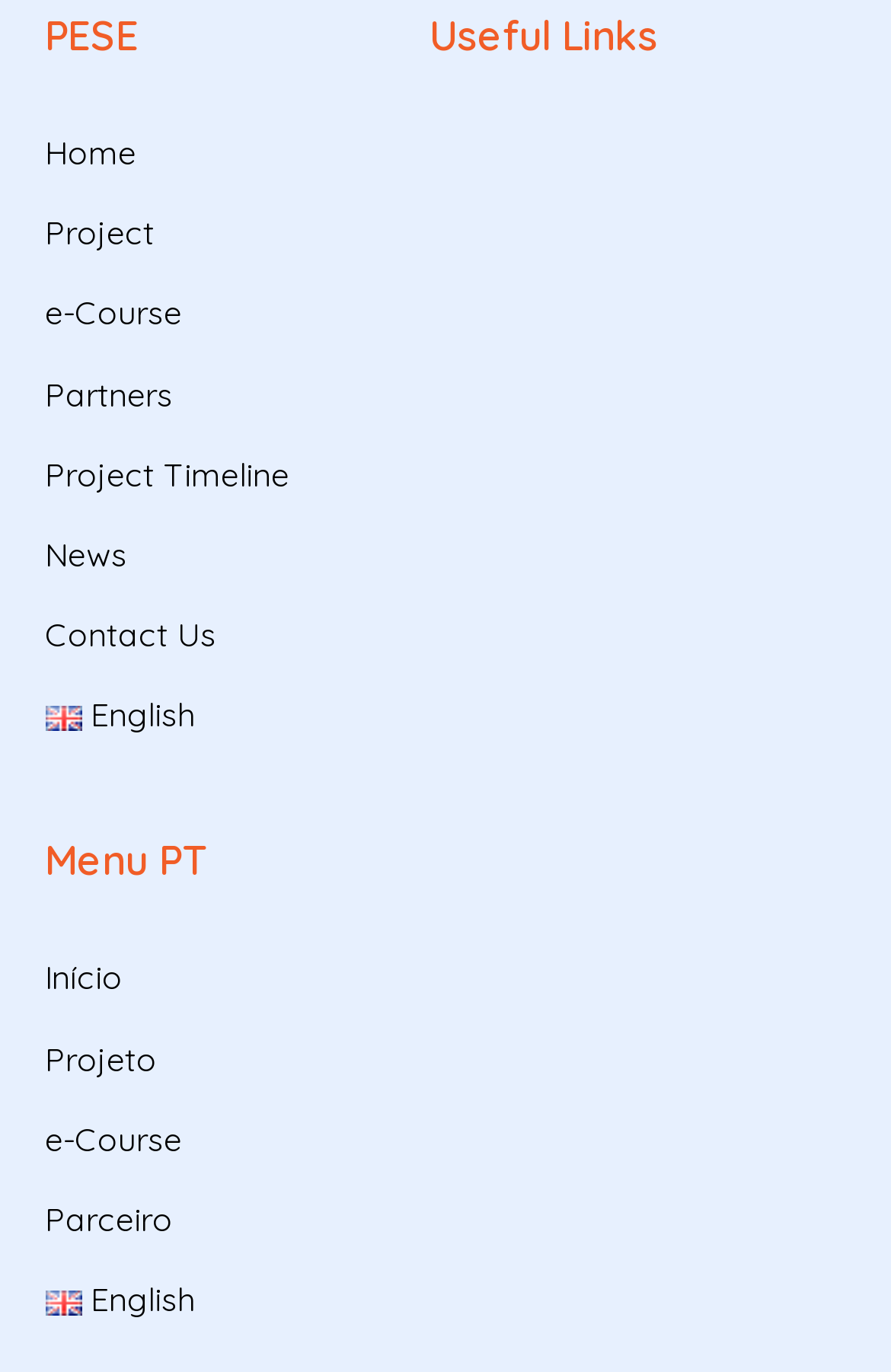What is the language option provided on the webpage?
Give a comprehensive and detailed explanation for the question.

I found a link with the text 'English English' on the top navigation bar and another one in the tertiary footer menu, both accompanied by an image with the text 'English'. This suggests that the language option provided on the webpage is English.